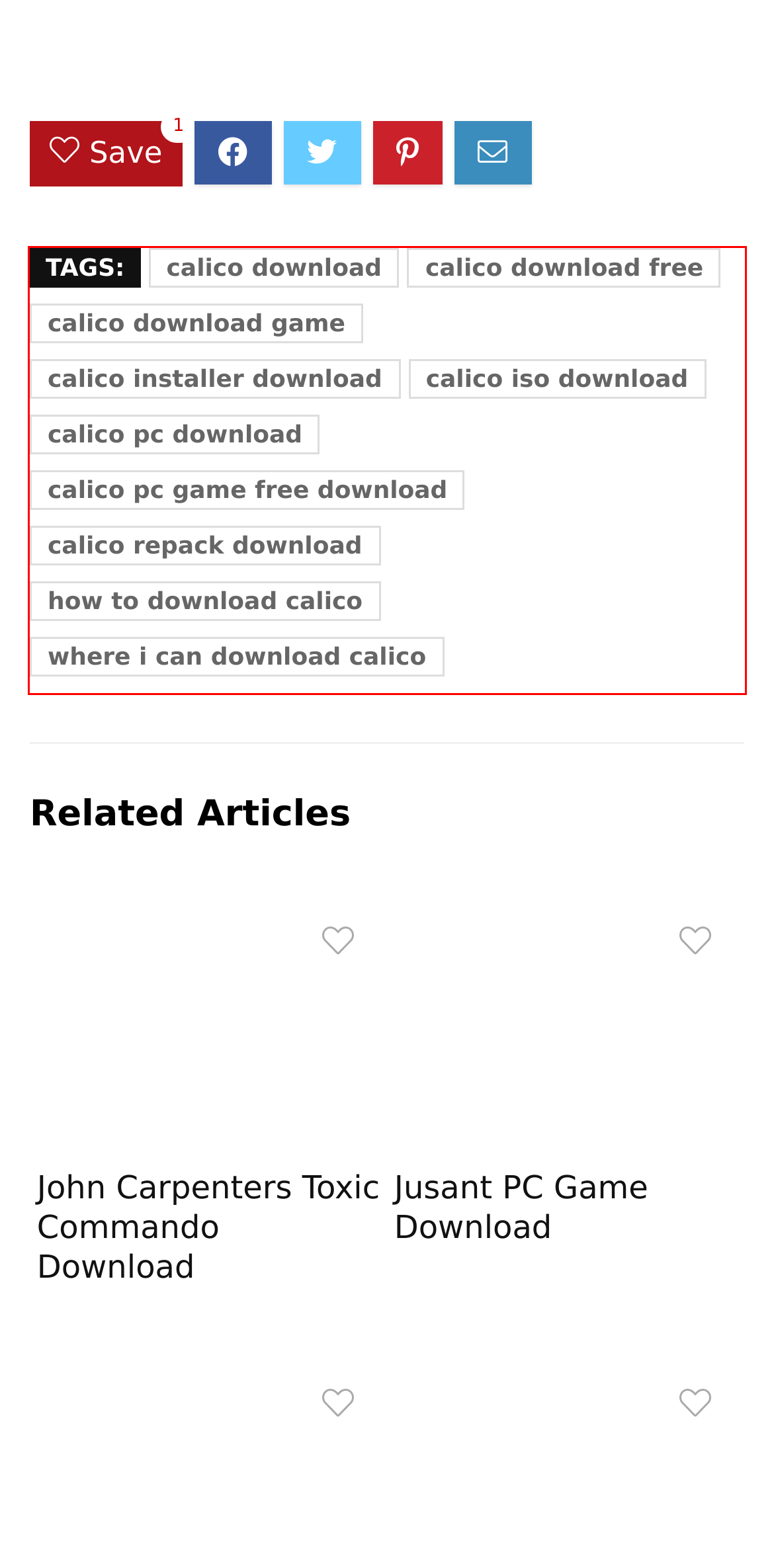Identify the text inside the red bounding box in the provided webpage screenshot and transcribe it.

TAGS:calico downloadcalico download freecalico download gamecalico installer downloadcalico iso downloadcalico pc downloadcalico pc game free downloadcalico repack downloadhow to download calicowhere i can download calico